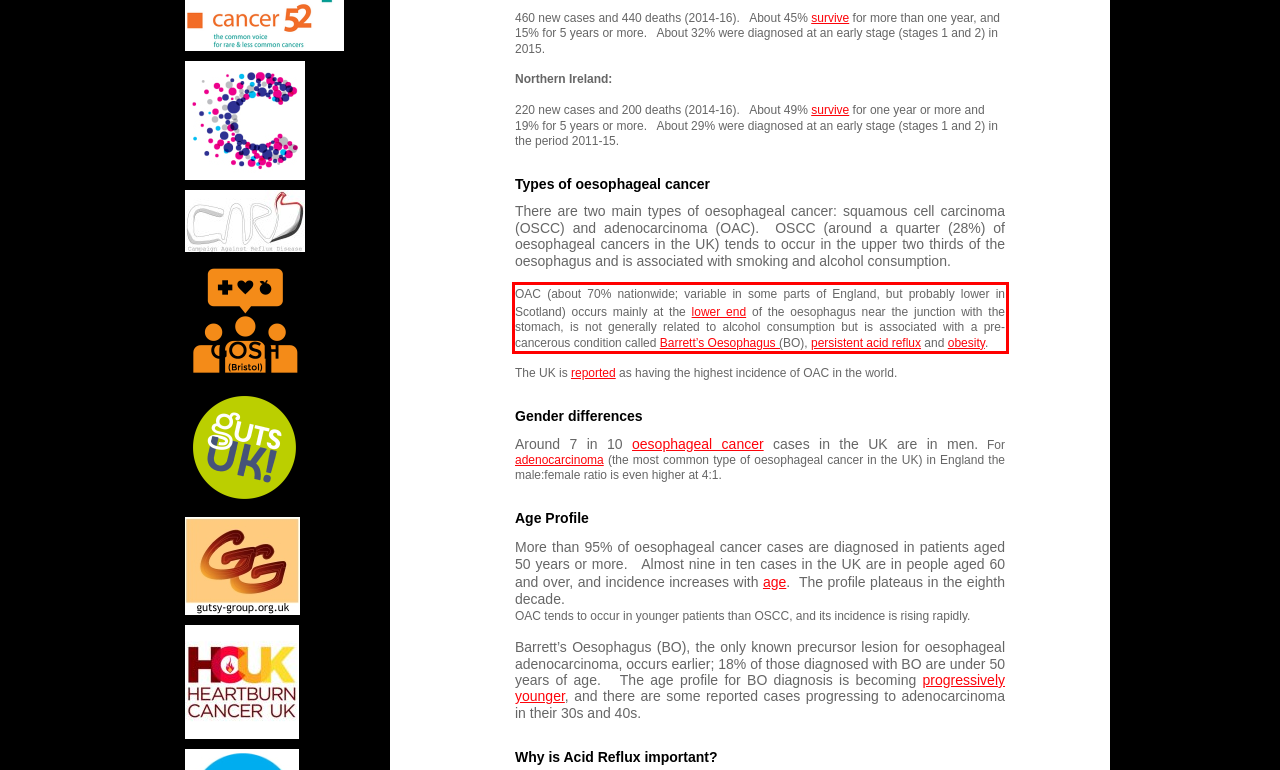You have a webpage screenshot with a red rectangle surrounding a UI element. Extract the text content from within this red bounding box.

OAC (about 70% nationwide; variable in some parts of England, but probably lower in Scotland) occurs mainly at the lower end of the oesophagus near the junction with the stomach, is not generally related to alcohol consumption but is associated with a pre-cancerous condition called Barrett’s Oesophagus (BO), persistent acid reflux and obesity.